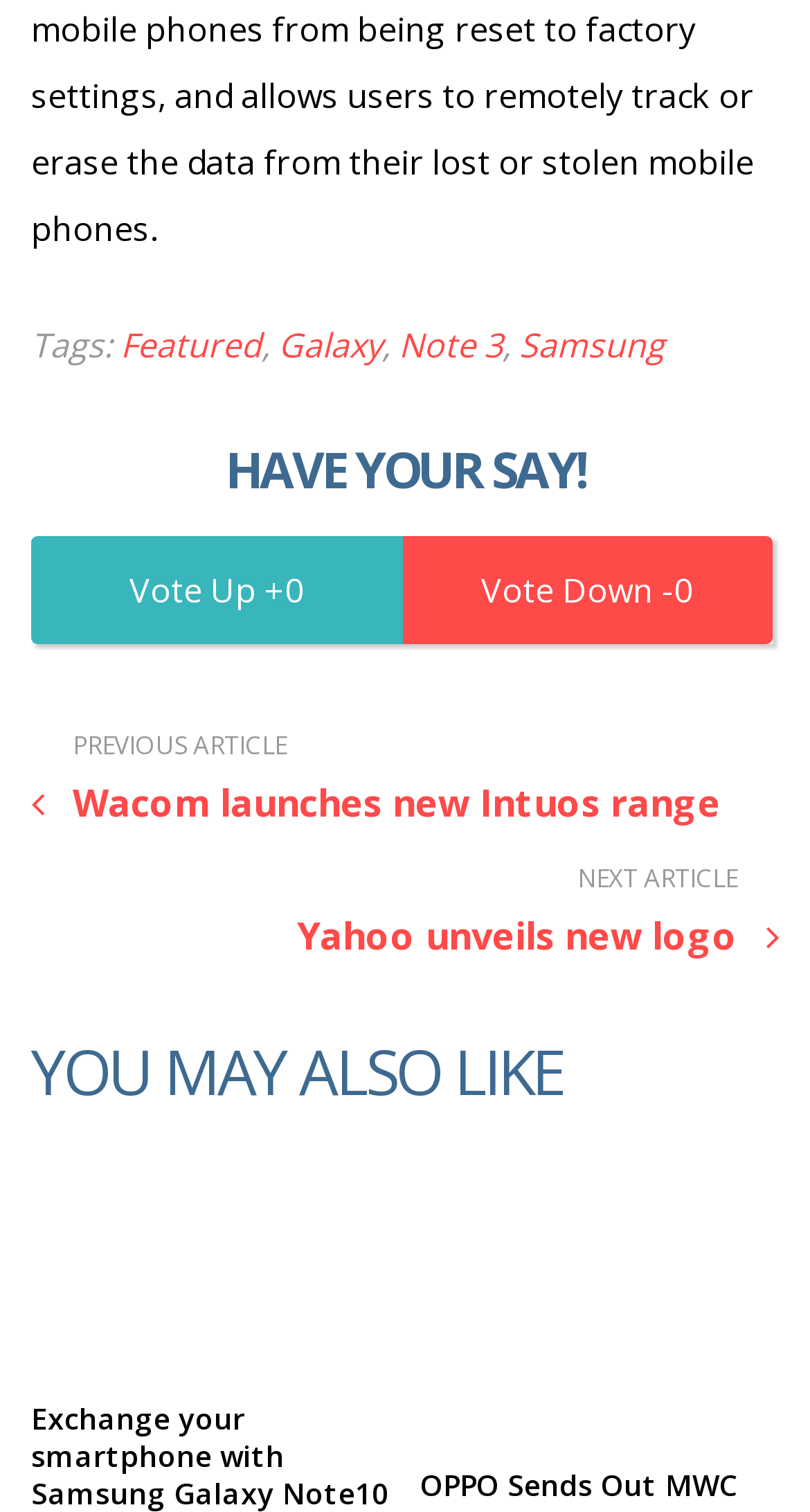Please provide the bounding box coordinates for the element that needs to be clicked to perform the following instruction: "Click on the 'Exchange your smartphone with Samsung Galaxy Note10' link". The coordinates should be given as four float numbers between 0 and 1, i.e., [left, top, right, bottom].

[0.038, 0.764, 0.482, 0.898]